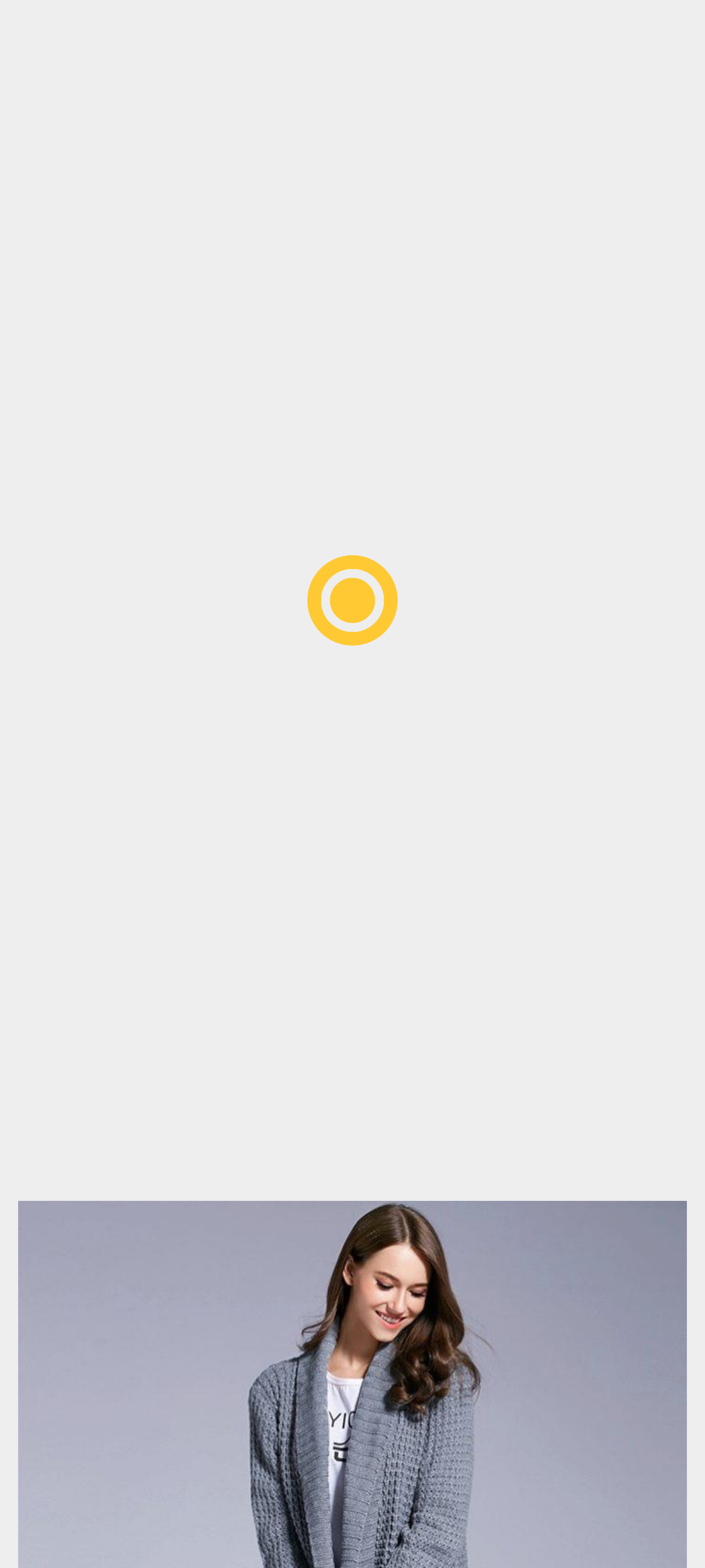Using the format (top-left x, top-left y, bottom-right x, bottom-right y), and given the element description, identify the bounding box coordinates within the screenshot: Home

[0.077, 0.476, 0.164, 0.499]